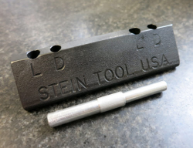Using the information in the image, give a detailed answer to the following question: What is the purpose of the tool?

The tool is designed to quickly check compatibility between seat tubes and seat posts, ensuring the correct sizing between the range of 25.4 mm to 31.6 mm, which is essential for bicycle mechanics.